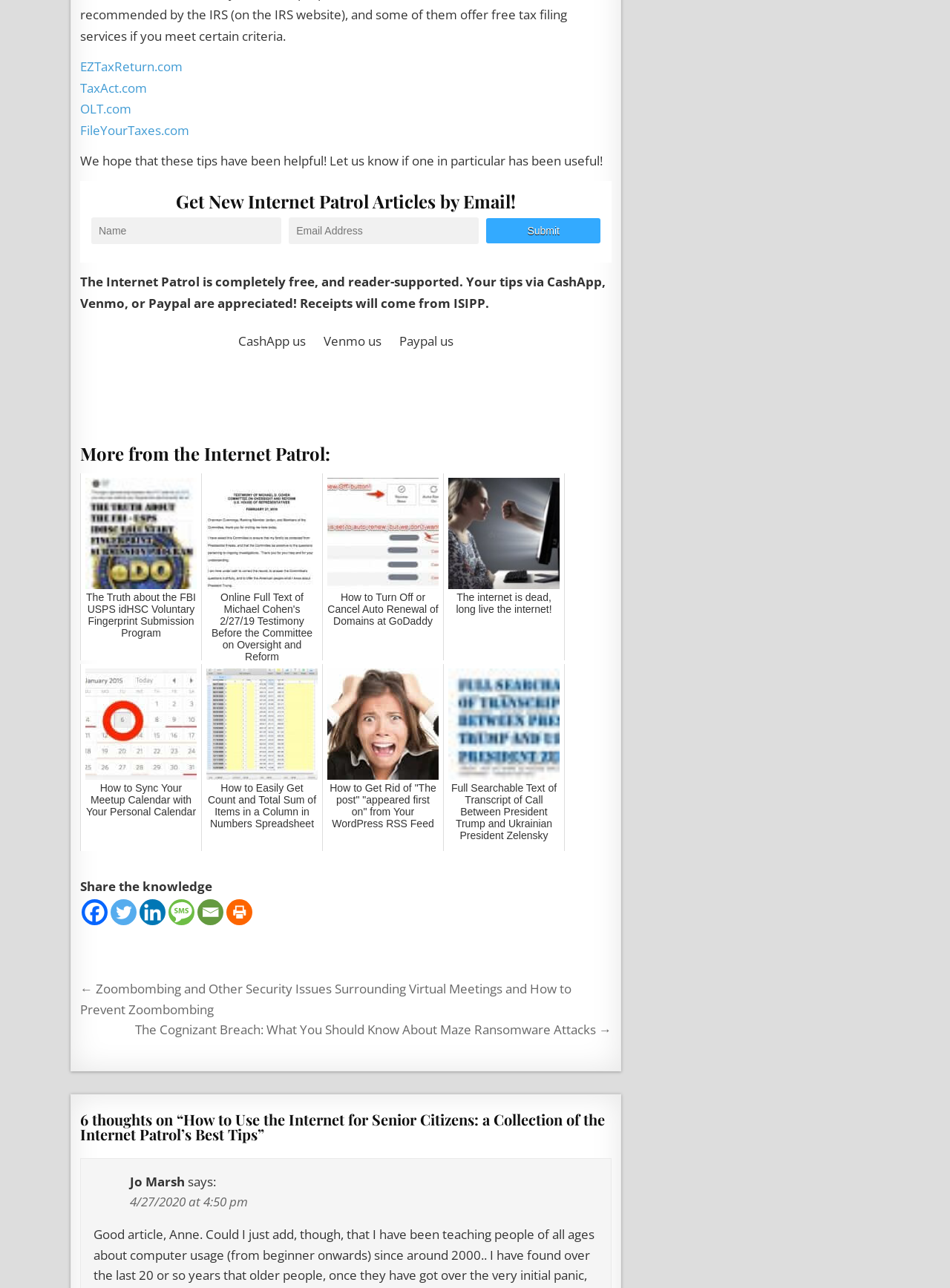Answer with a single word or phrase: 
What can be done with the 'Submit' button?

Subscribe to newsletter